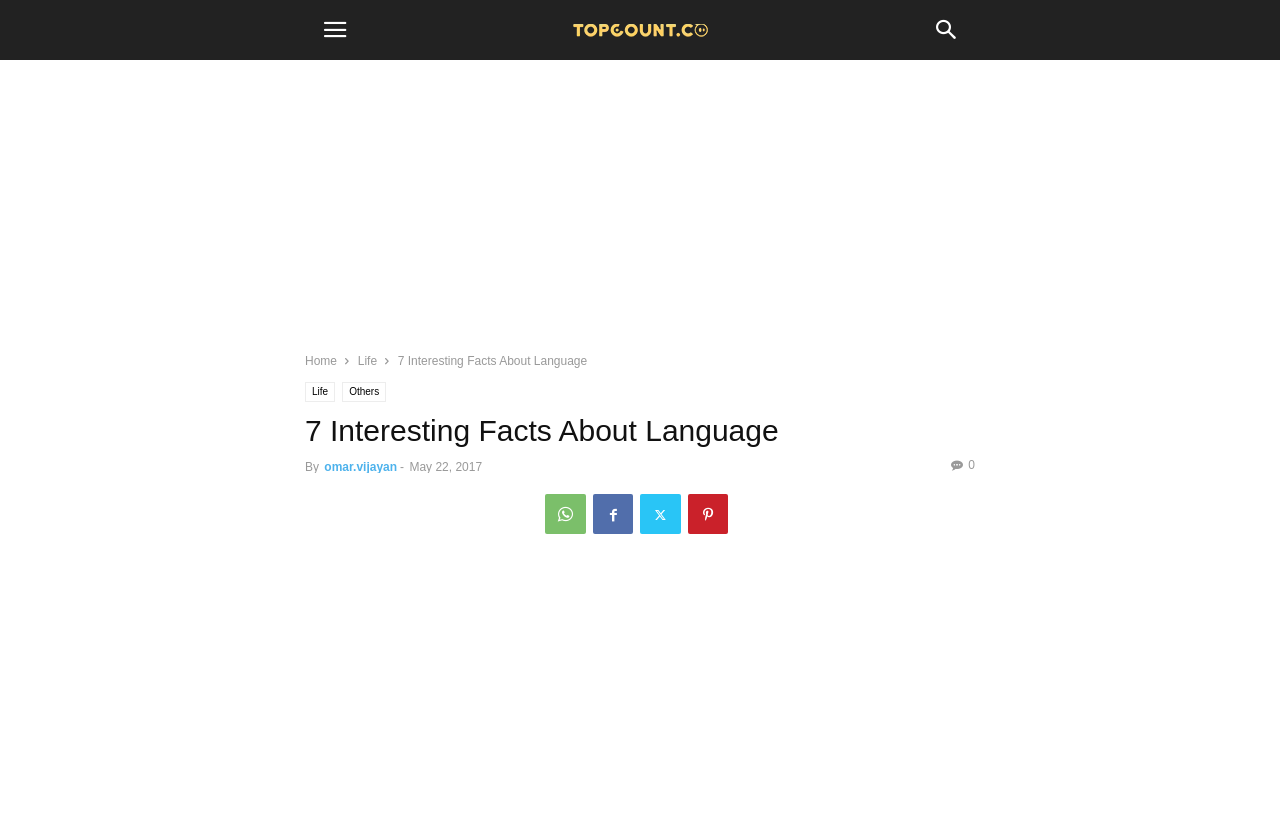Please find the bounding box coordinates (top-left x, top-left y, bottom-right x, bottom-right y) in the screenshot for the UI element described as follows: Twitter

[0.5, 0.588, 0.532, 0.636]